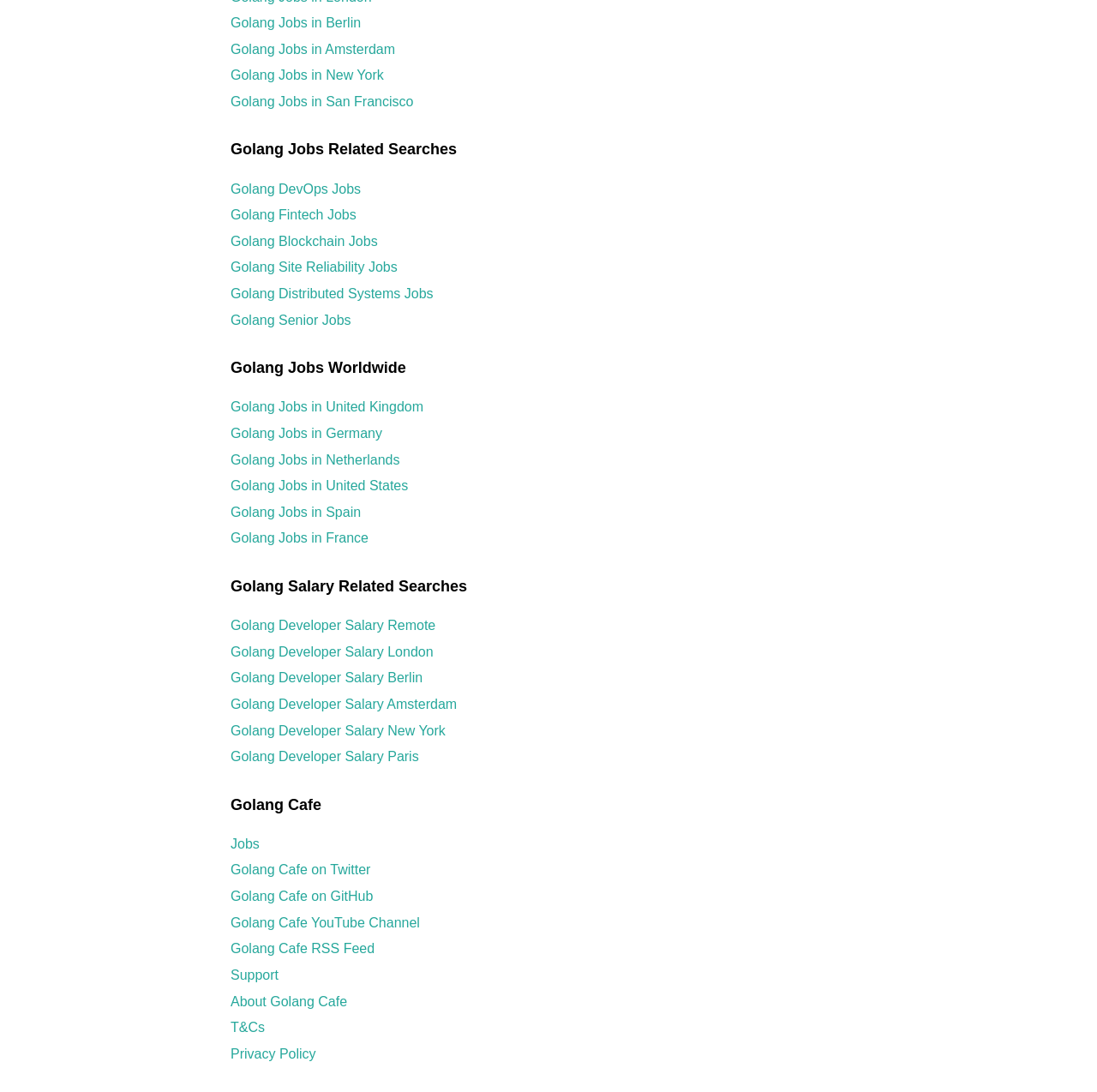What is the last link under Golang Cafe?
Using the image as a reference, answer with just one word or a short phrase.

Privacy Policy